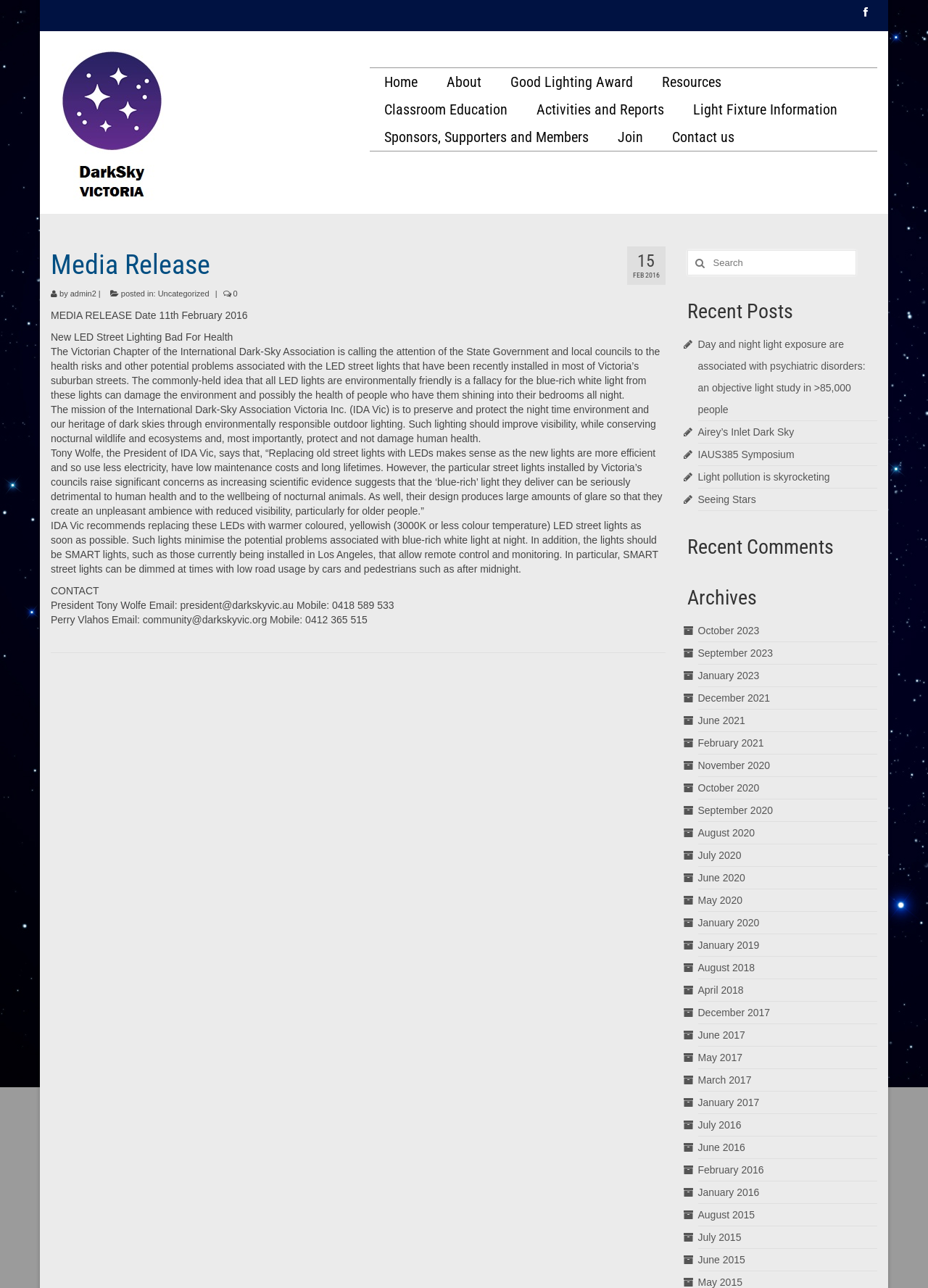Determine the bounding box for the described UI element: "February 2016".

[0.752, 0.904, 0.823, 0.913]